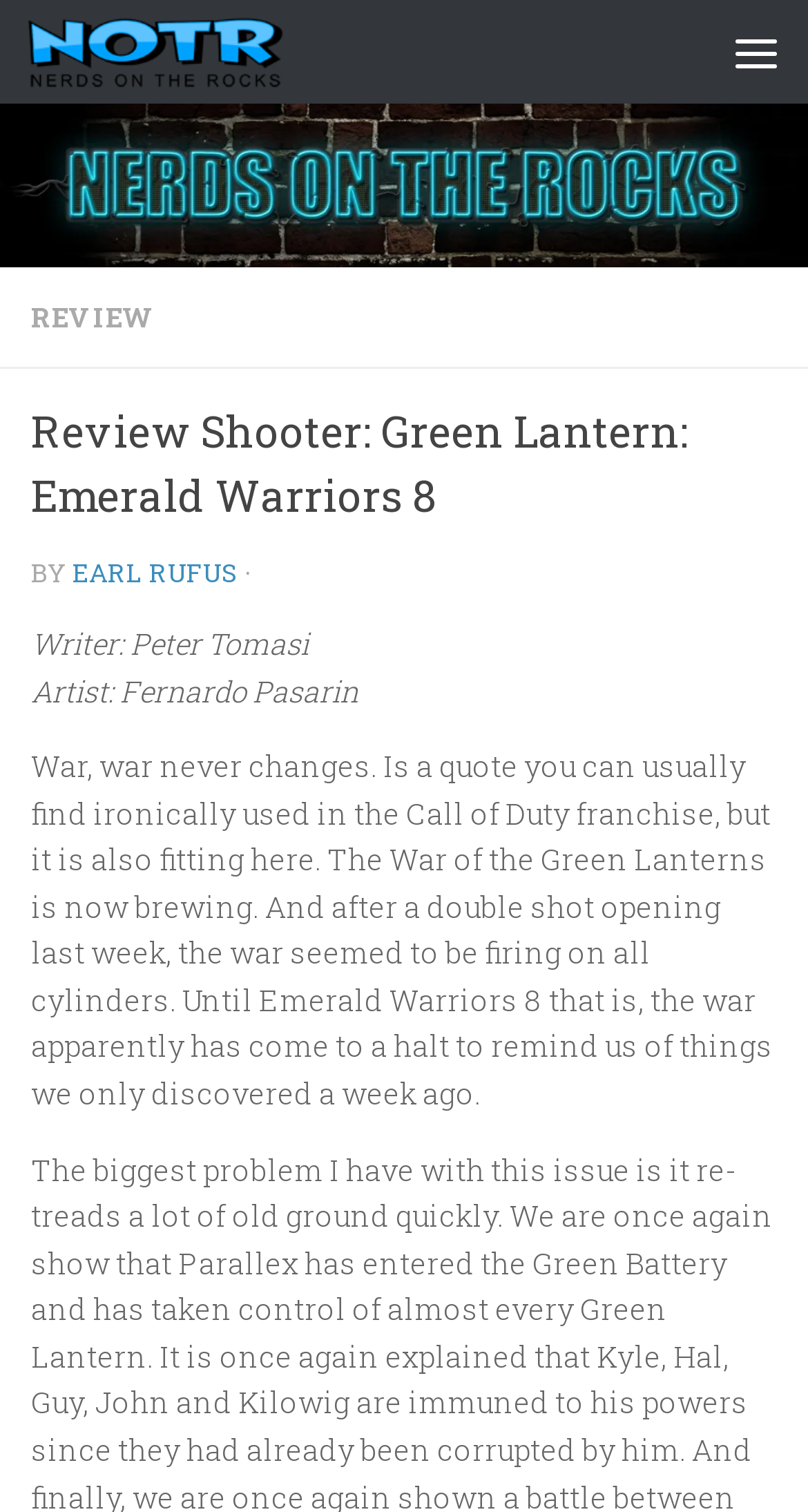Use a single word or phrase to answer this question: 
What is the name of the artist?

Fernando Pasarin